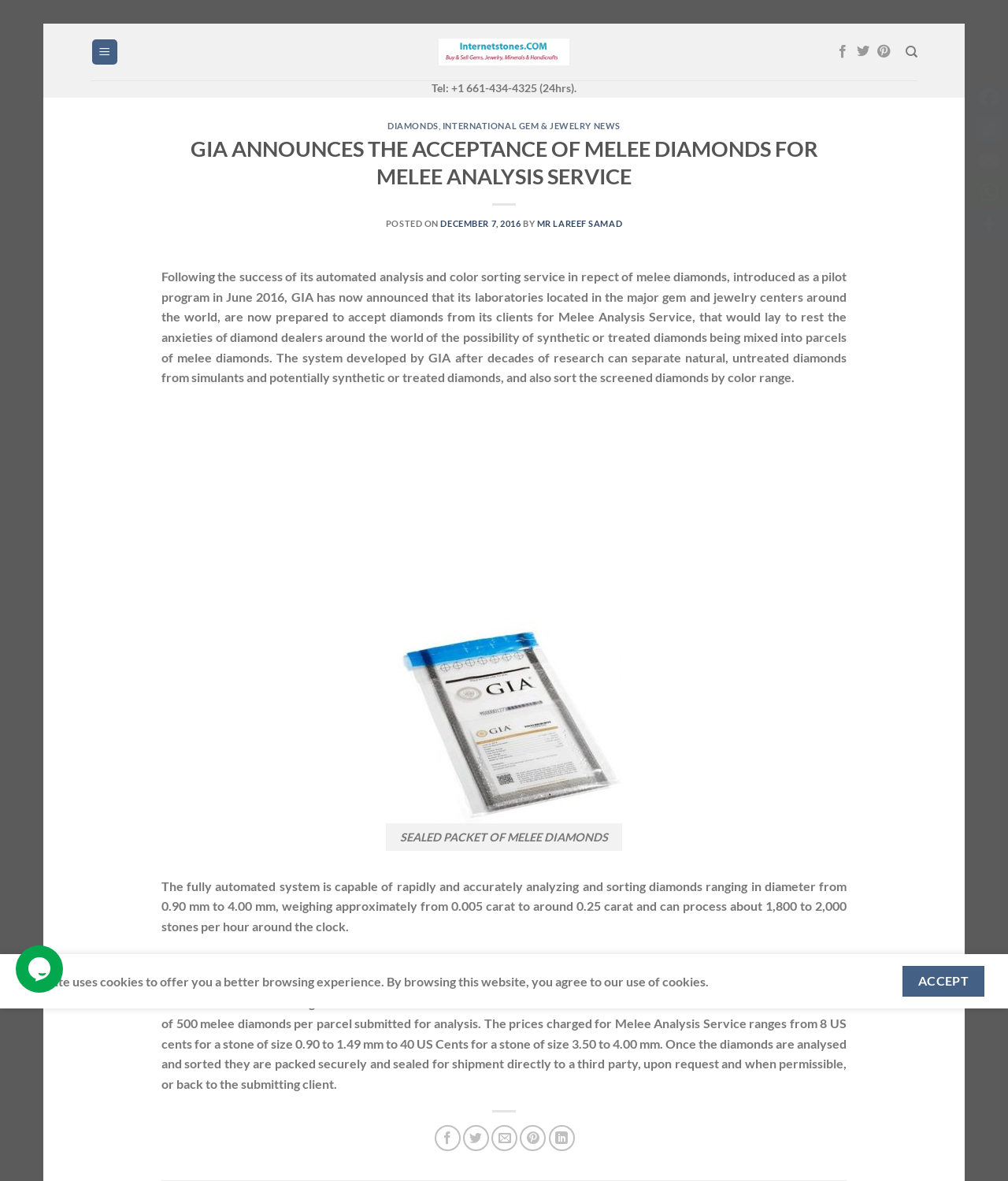What is the minimum number of melee diamonds required for analysis?
Provide a detailed and extensive answer to the question.

I found this information by reading the static text element that describes the submission criteria for Melee Analysis Service, which states that there should be a minimum of 500 melee diamonds per parcel submitted for analysis.